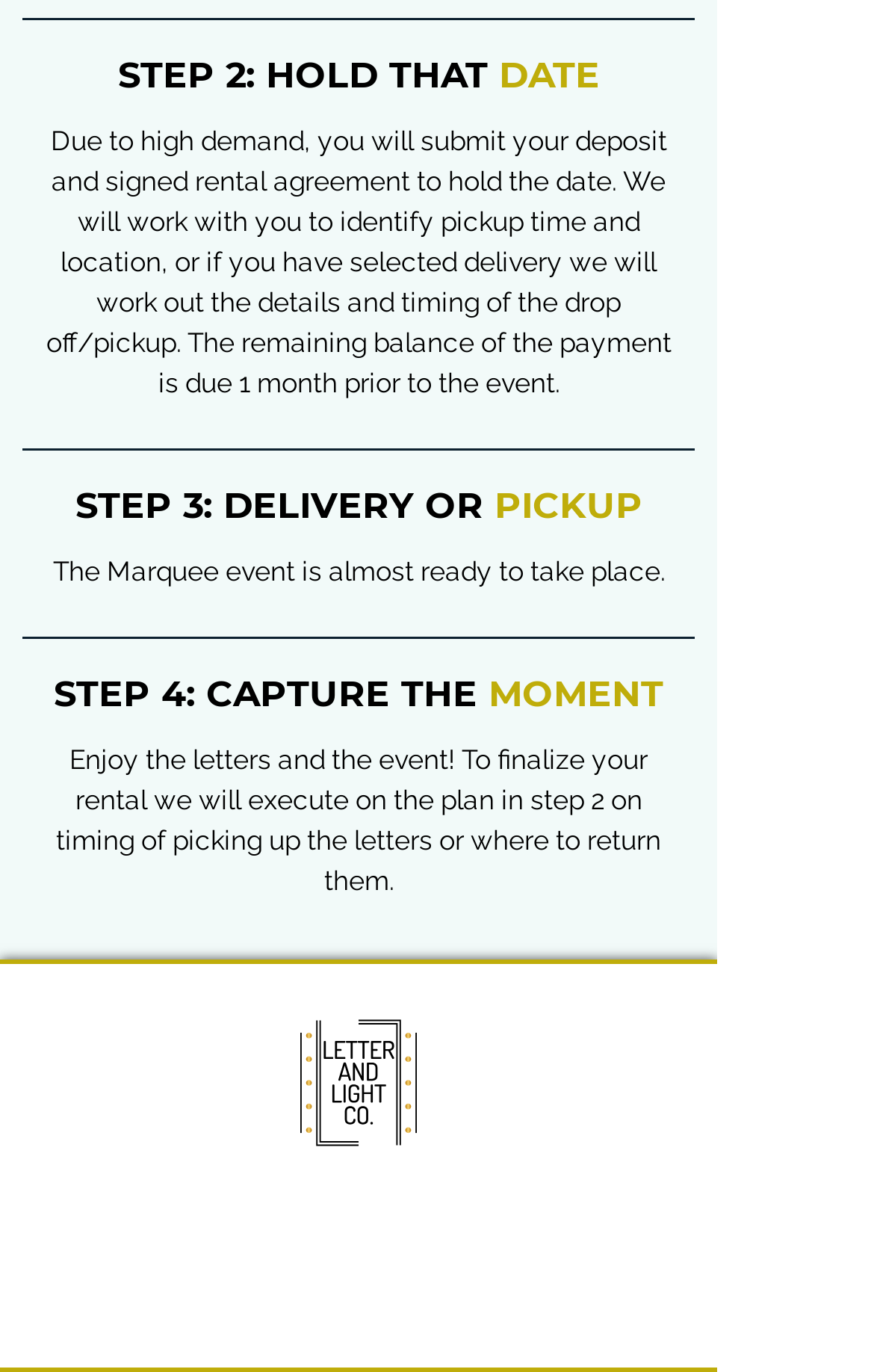Please find the bounding box for the following UI element description. Provide the coordinates in (top-left x, top-left y, bottom-right x, bottom-right y) format, with values between 0 and 1: aria-label="Instagram"

[0.367, 0.879, 0.456, 0.936]